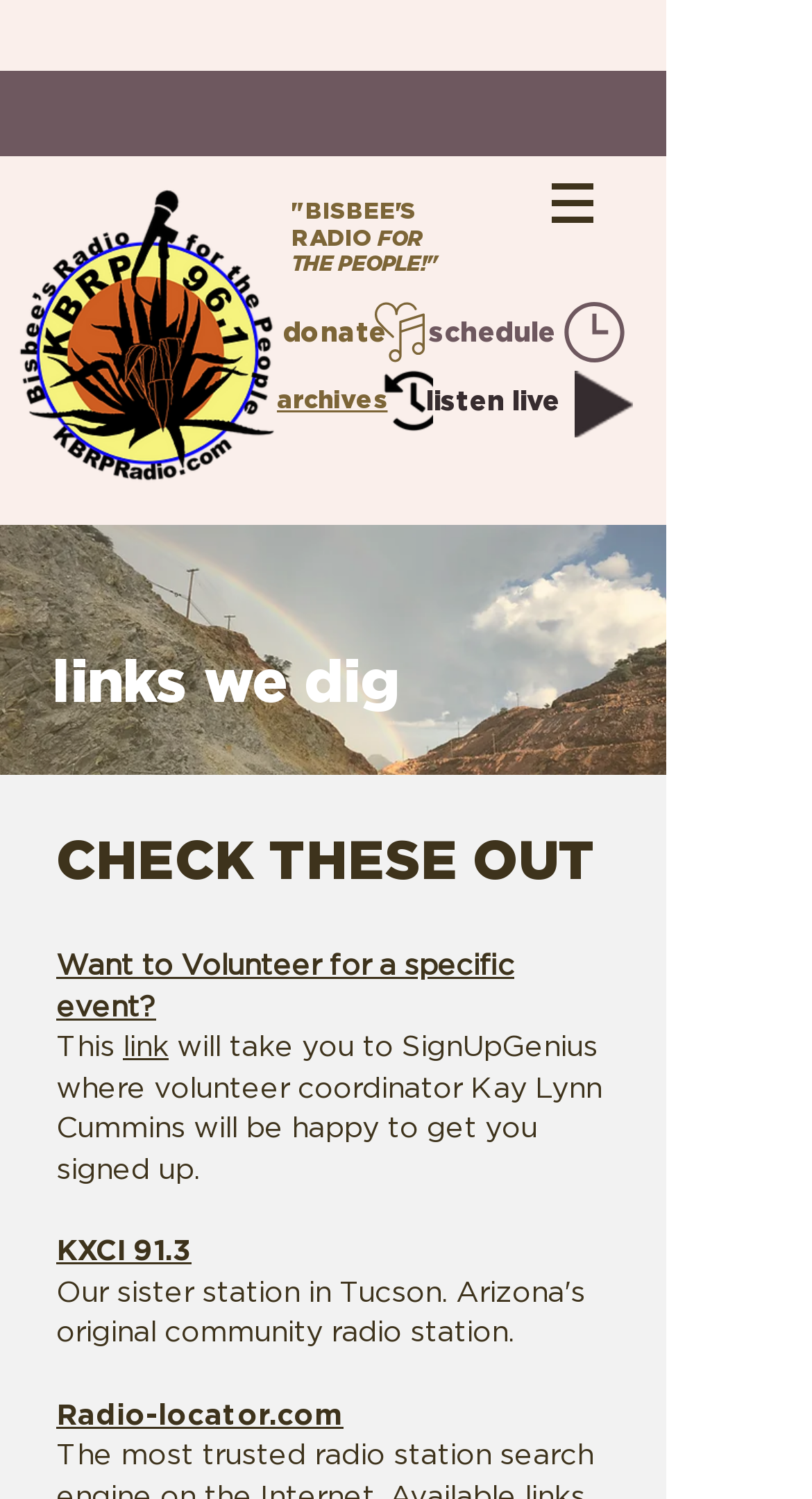How many images are there on the webpage? Analyze the screenshot and reply with just one word or a short phrase.

3